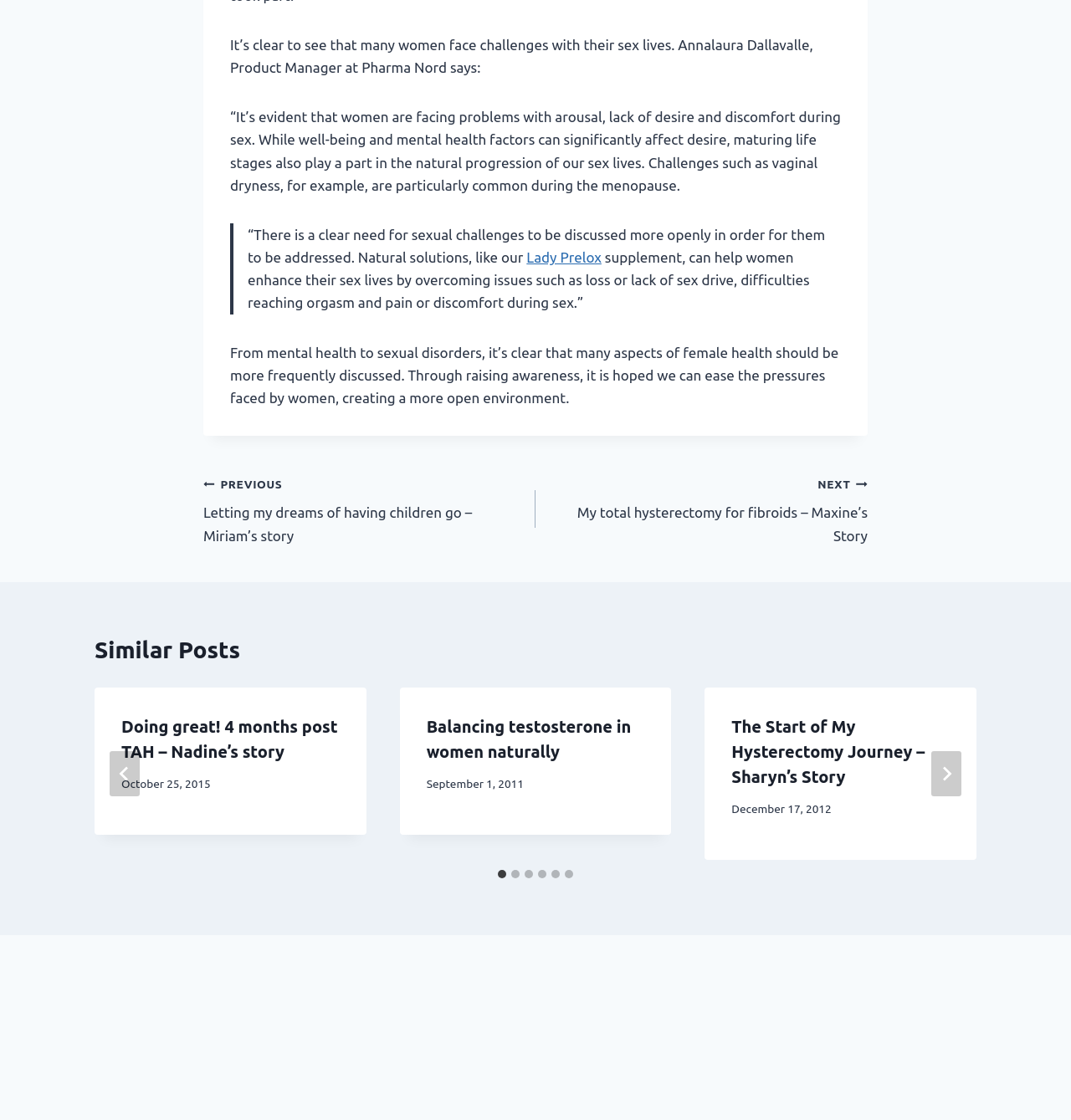Show the bounding box coordinates of the region that should be clicked to follow the instruction: "Click the 'PREVIOUS Letting my dreams of having children go – Miriam’s story' link."

[0.19, 0.421, 0.5, 0.488]